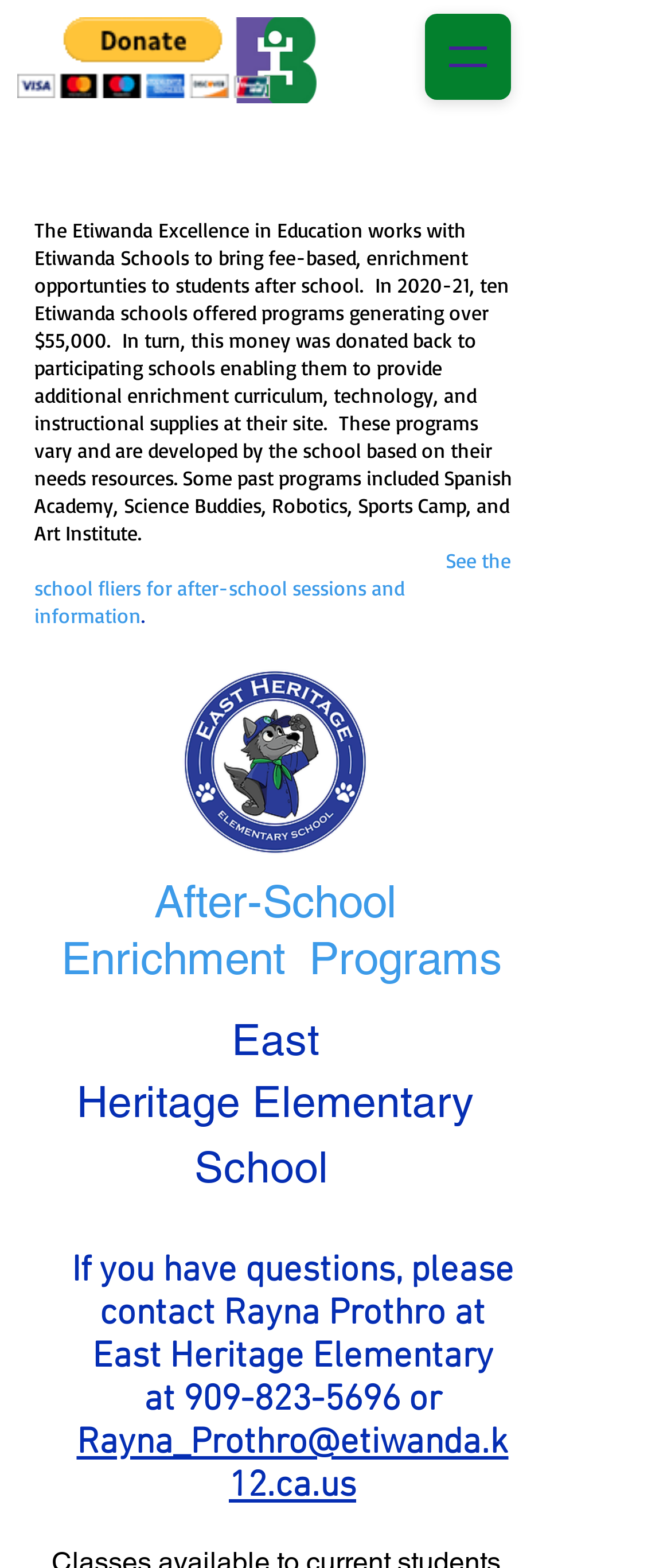Refer to the image and provide an in-depth answer to the question:
What is the purpose of the Etiwanda Excellence in Education?

I found the answer by reading the StaticText element that says 'The Etiwanda Excellence in Education works with Etiwanda Schools to bring fee-based, enrichment opportunties to students after school.' which is located at the top of the page.